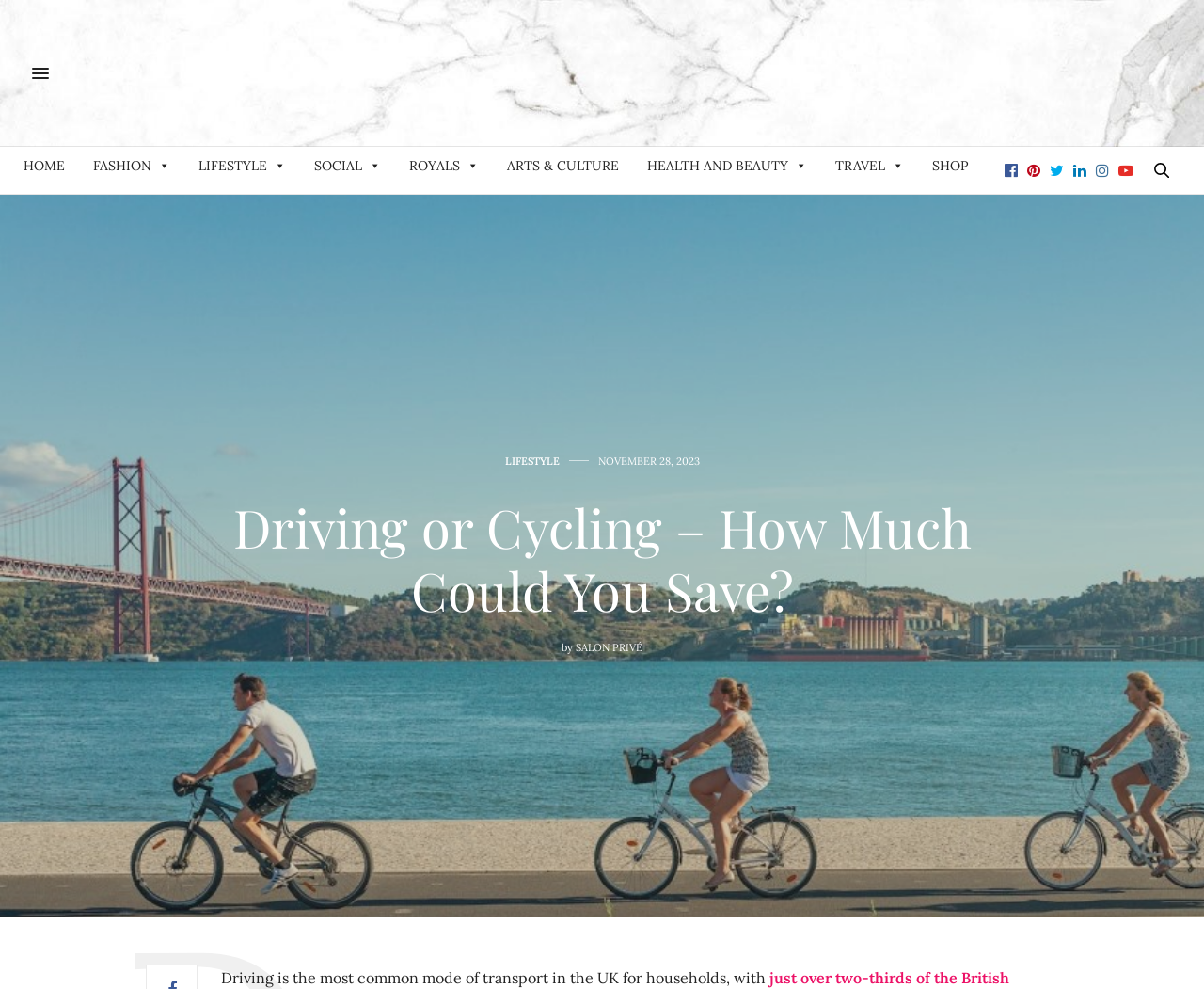Please identify the bounding box coordinates of the region to click in order to complete the task: "Open the 'FASHION' menu". The coordinates must be four float numbers between 0 and 1, specified as [left, top, right, bottom].

[0.07, 0.148, 0.149, 0.186]